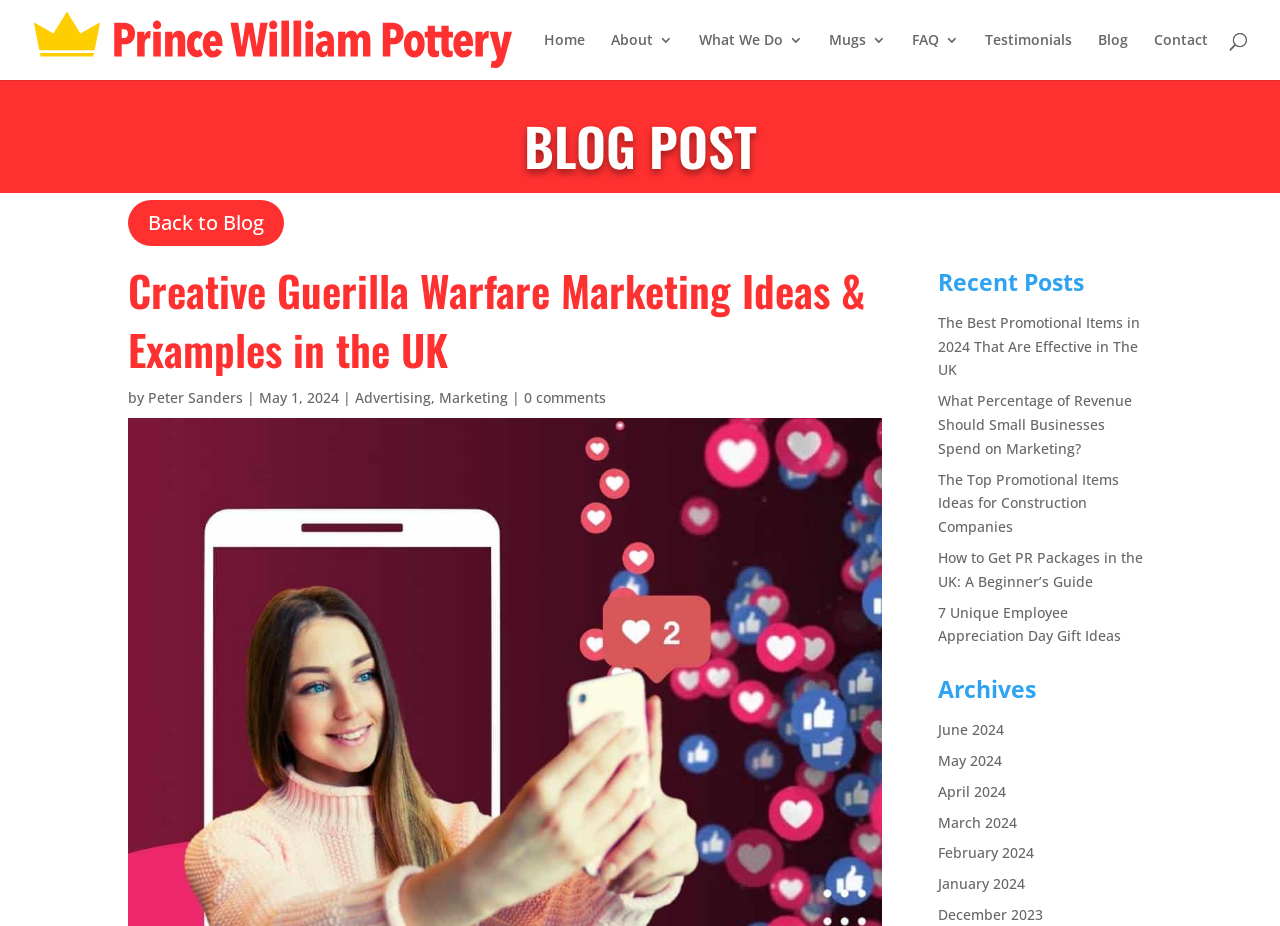Answer the following query with a single word or phrase:
What is the name of the author of the blog post?

Peter Sanders